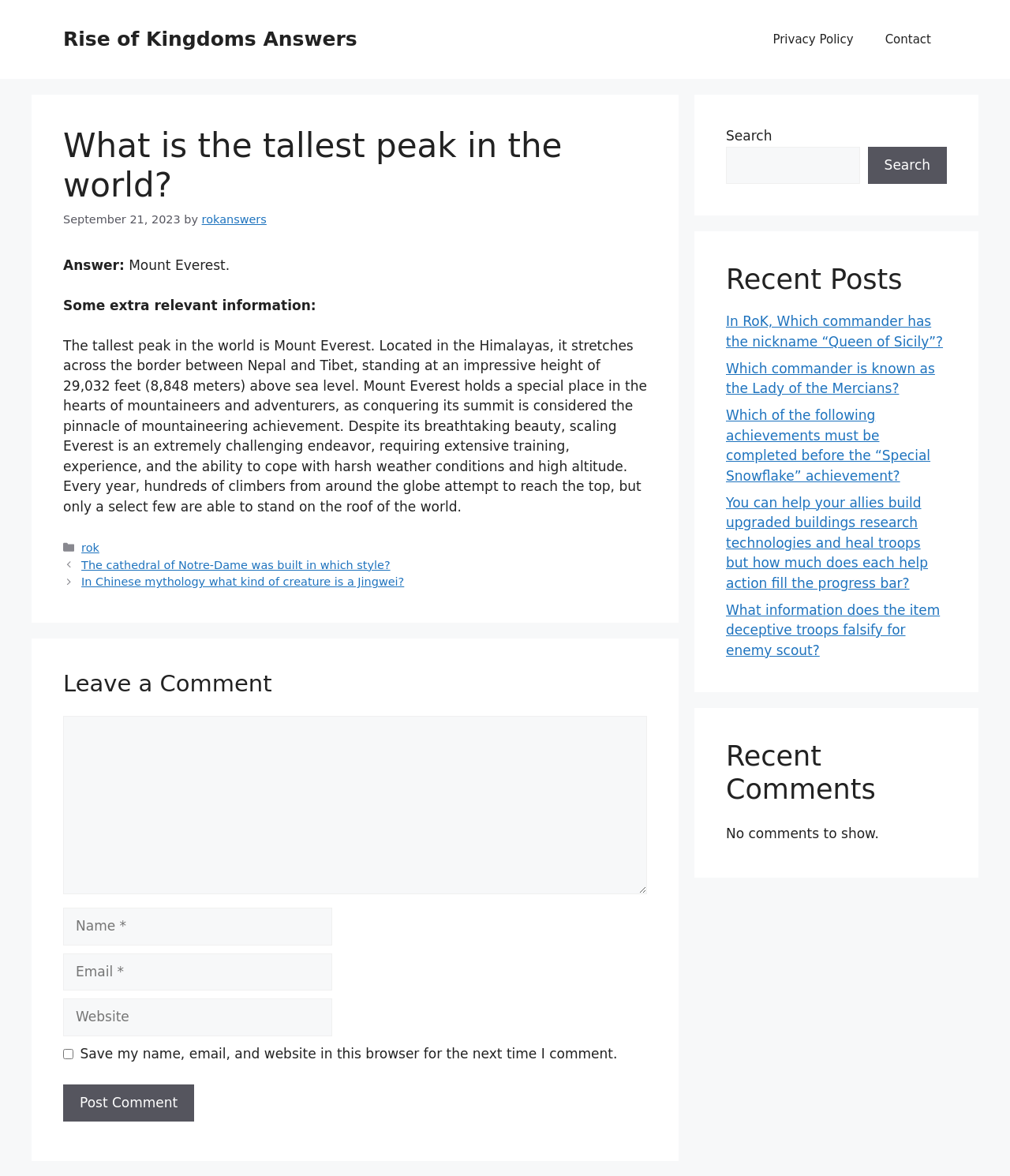Determine the bounding box coordinates of the UI element described by: "parent_node: Comment name="url" placeholder="Website"".

[0.062, 0.849, 0.329, 0.881]